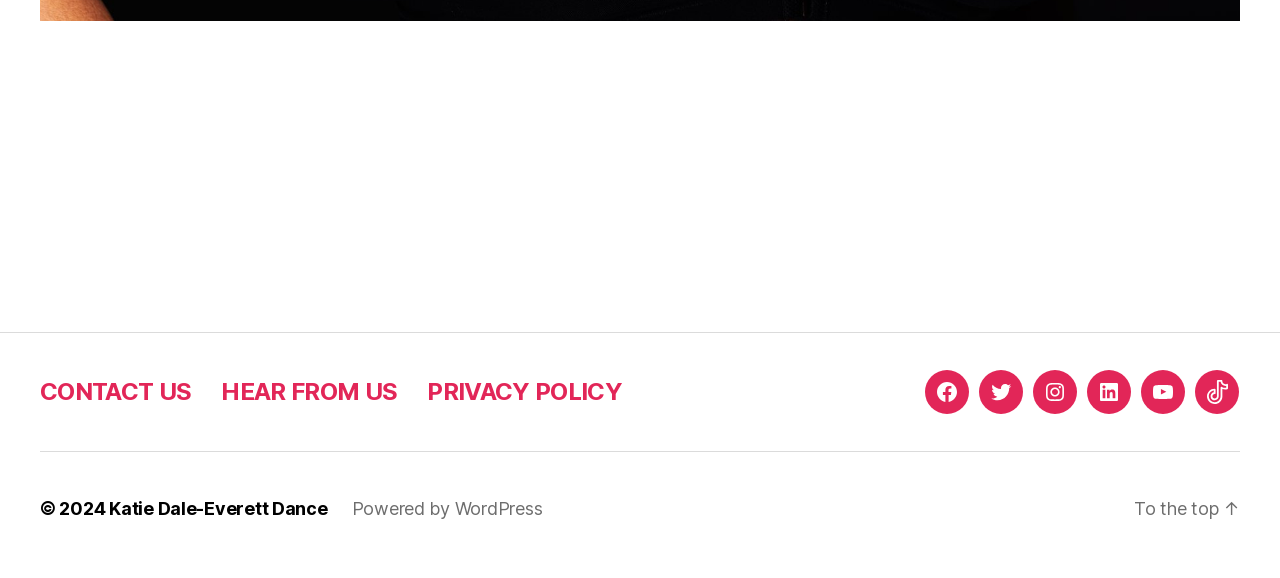Provide the bounding box coordinates of the area you need to click to execute the following instruction: "Contact us".

[0.031, 0.675, 0.149, 0.725]